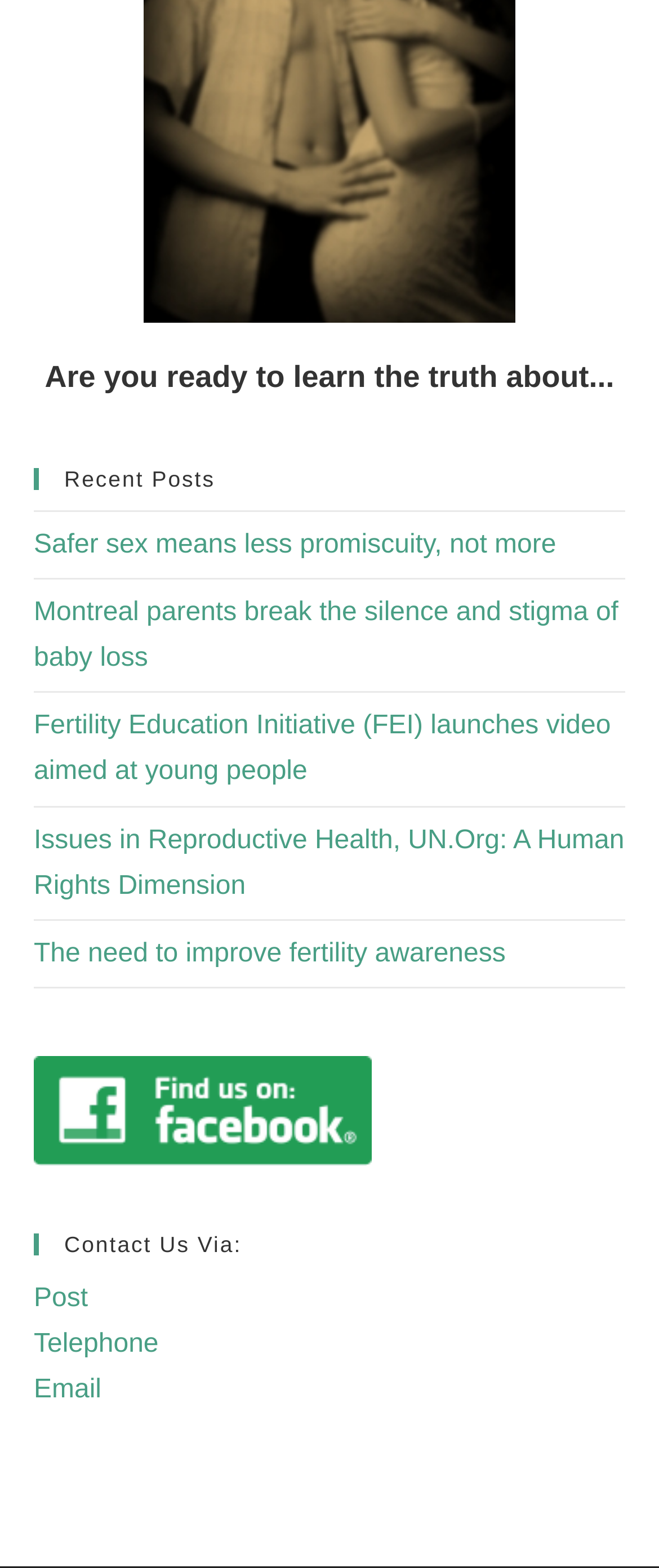Can you identify the bounding box coordinates of the clickable region needed to carry out this instruction: 'Explore recent posts'? The coordinates should be four float numbers within the range of 0 to 1, stated as [left, top, right, bottom].

[0.051, 0.298, 0.949, 0.312]